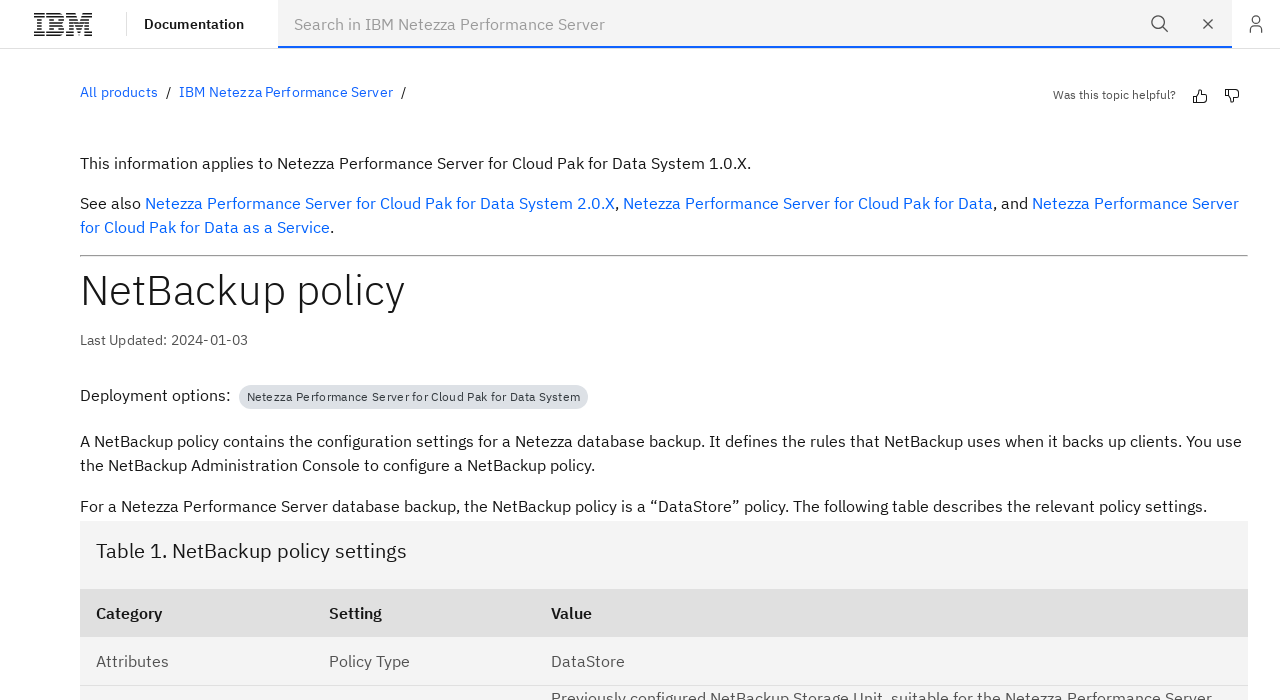Please identify the bounding box coordinates of the element that needs to be clicked to perform the following instruction: "Search for something".

[0.217, 0.0, 0.962, 0.069]